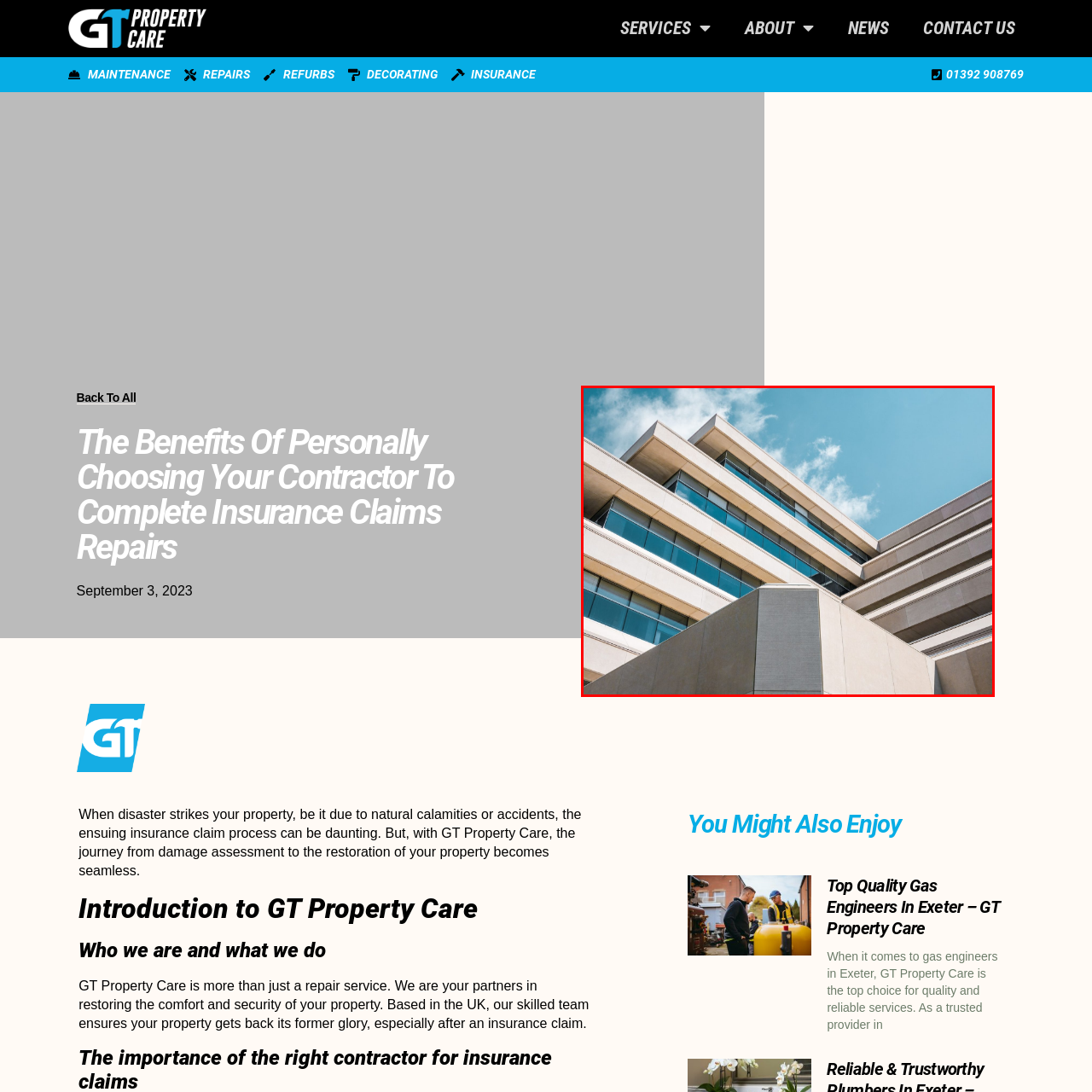Examine the area surrounded by the red box and describe it in detail.

The image showcases a stunning low-angle view of a modern beige concrete building, characterized by its sleek architectural design and large glass windows. Light streams through the panes, reflecting the blue sky above, dotted with a few clouds. The structure’s layered appearance emphasizes its contemporary aesthetic, presenting a fusion of functionality and style. This visual serves as a compelling representation of GT Property Care’s commitment to high-quality repair and restoration services, particularly in the context of handling insurance claims.